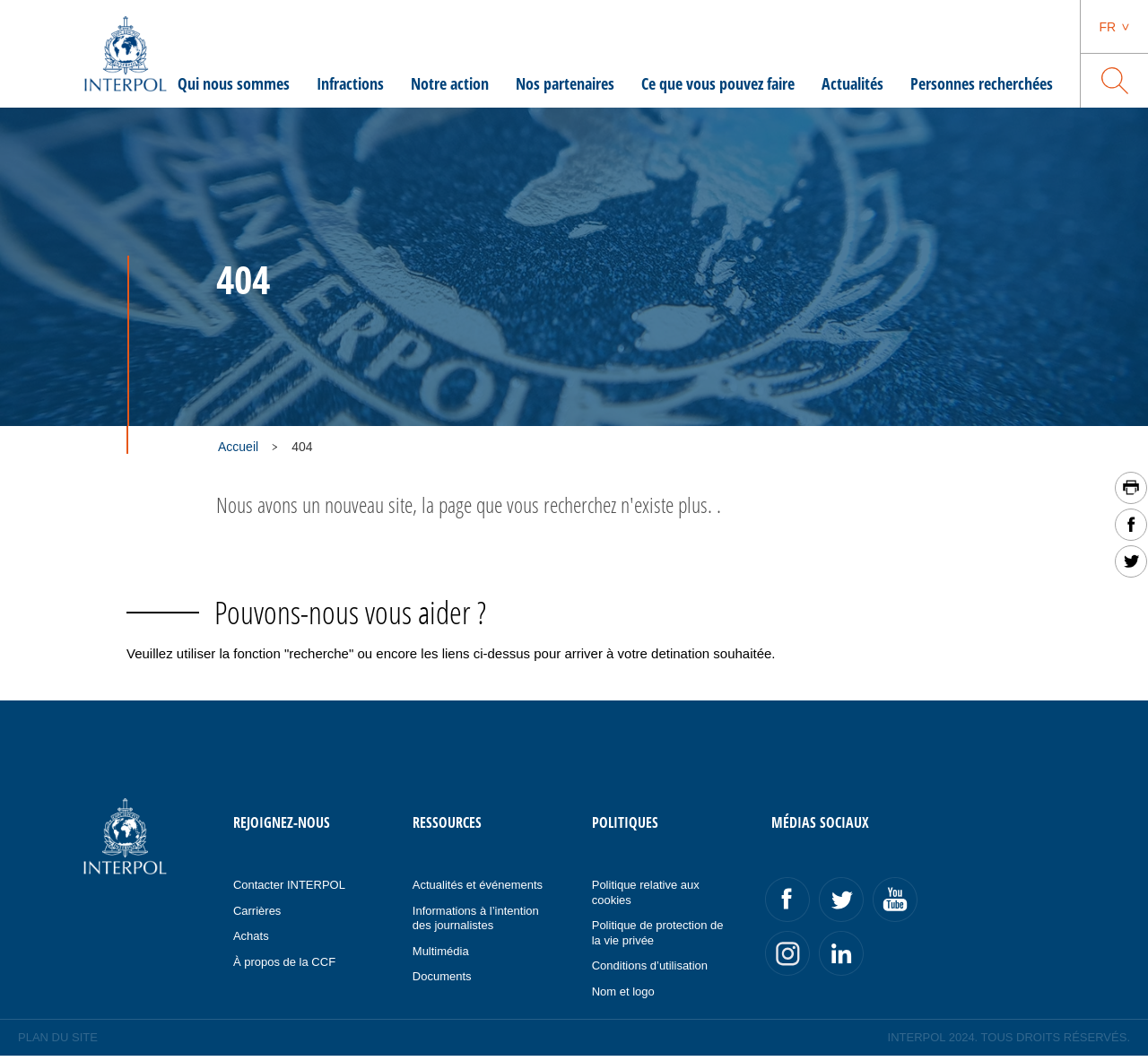Find and indicate the bounding box coordinates of the region you should select to follow the given instruction: "Contact INTERPOL".

[0.203, 0.828, 0.301, 0.84]